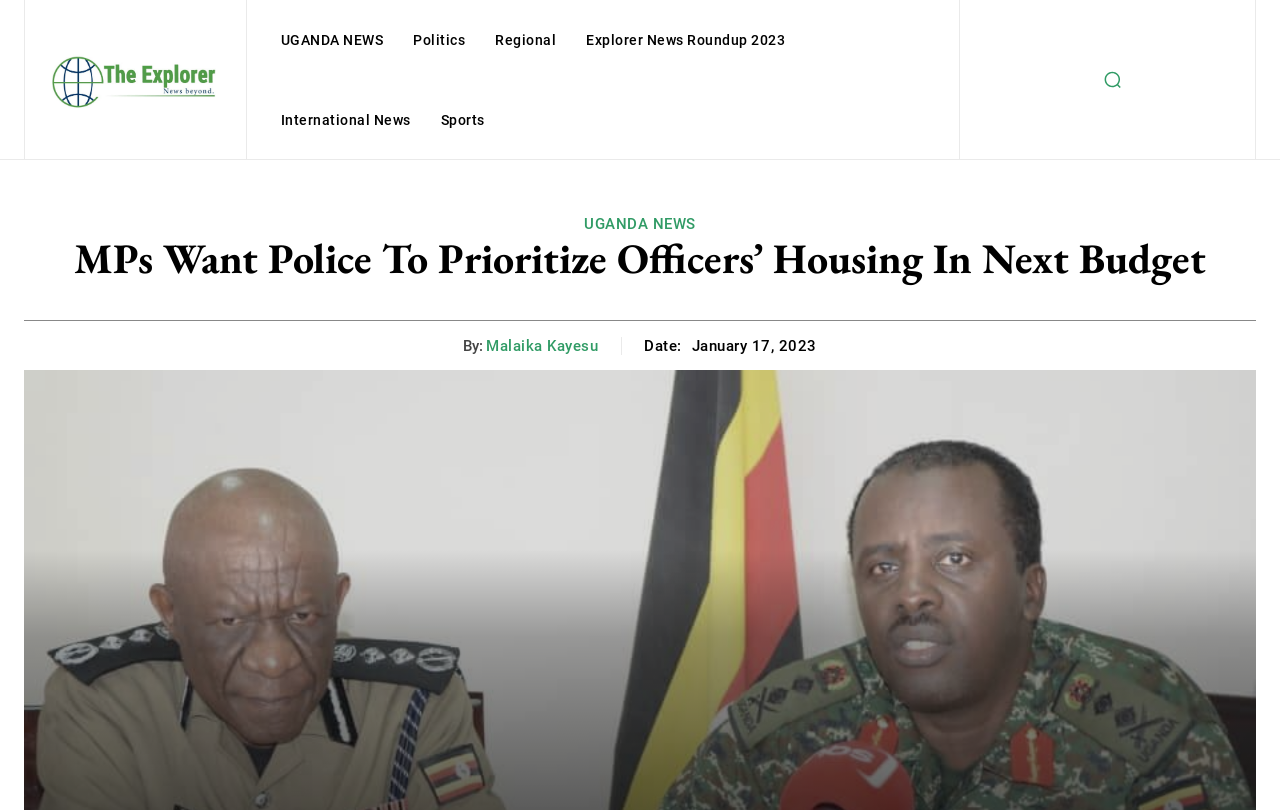Locate the bounding box coordinates of the UI element described by: "aria-label="Search"". The bounding box coordinates should consist of four float numbers between 0 and 1, i.e., [left, top, right, bottom].

[0.854, 0.075, 0.884, 0.122]